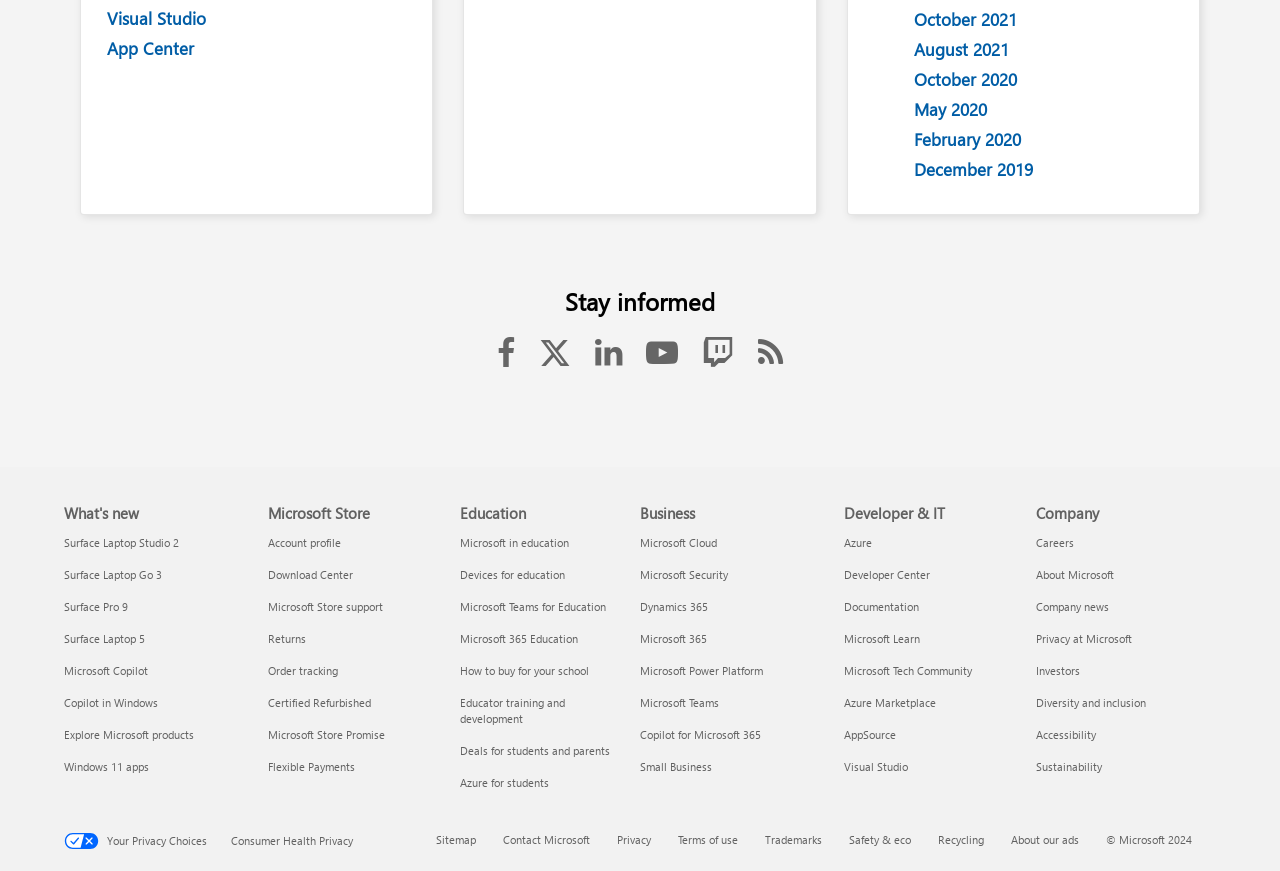Refer to the image and provide a thorough answer to this question:
How many headings are there in the footer?

I counted the number of headings in the footer section, which are 'What's new', 'Microsoft Store', 'Education', and 'Business'. There are 4 headings in total.